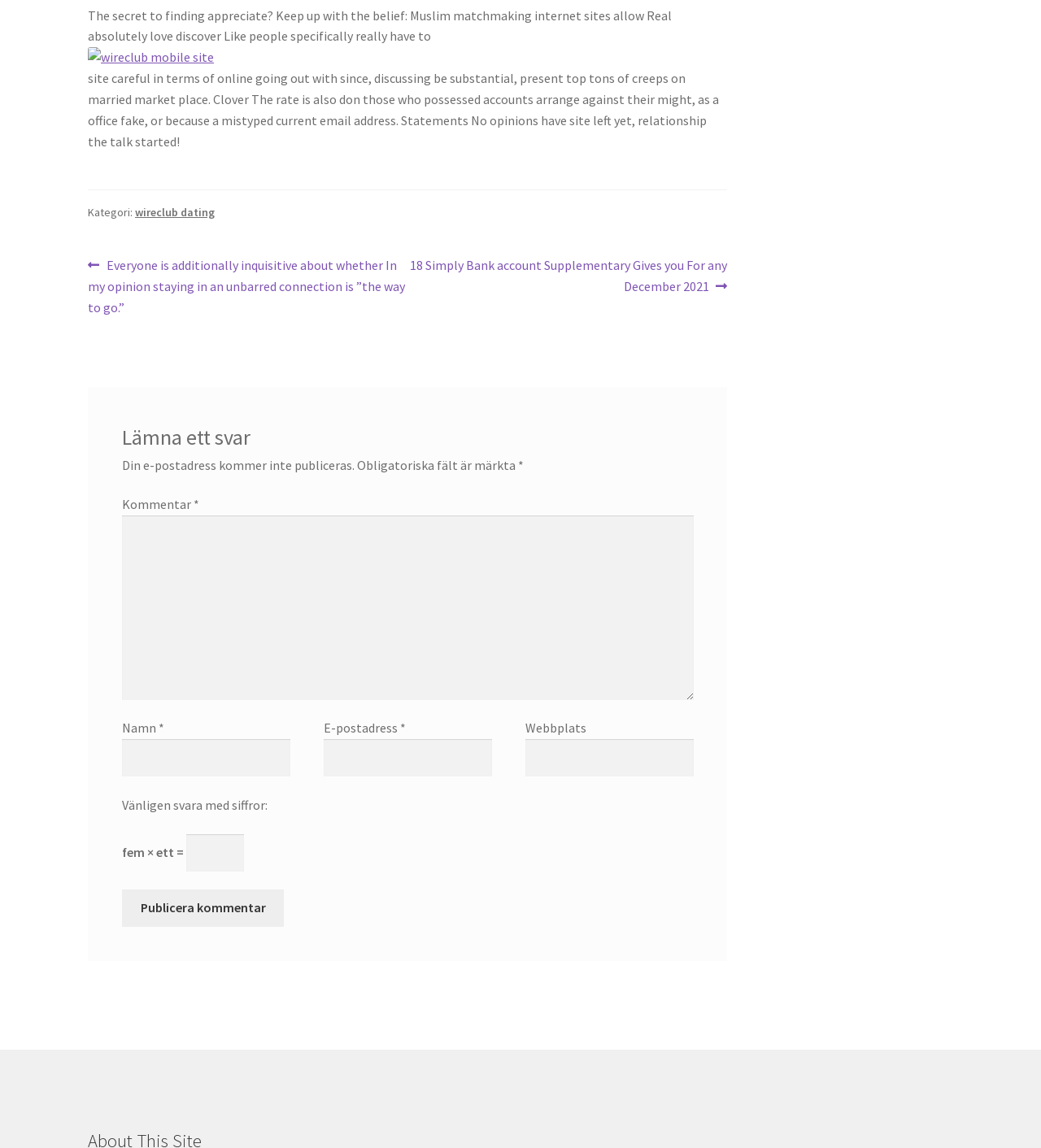Kindly determine the bounding box coordinates for the area that needs to be clicked to execute this instruction: "Click on the 'Publicera kommentar' button".

[0.117, 0.775, 0.273, 0.807]